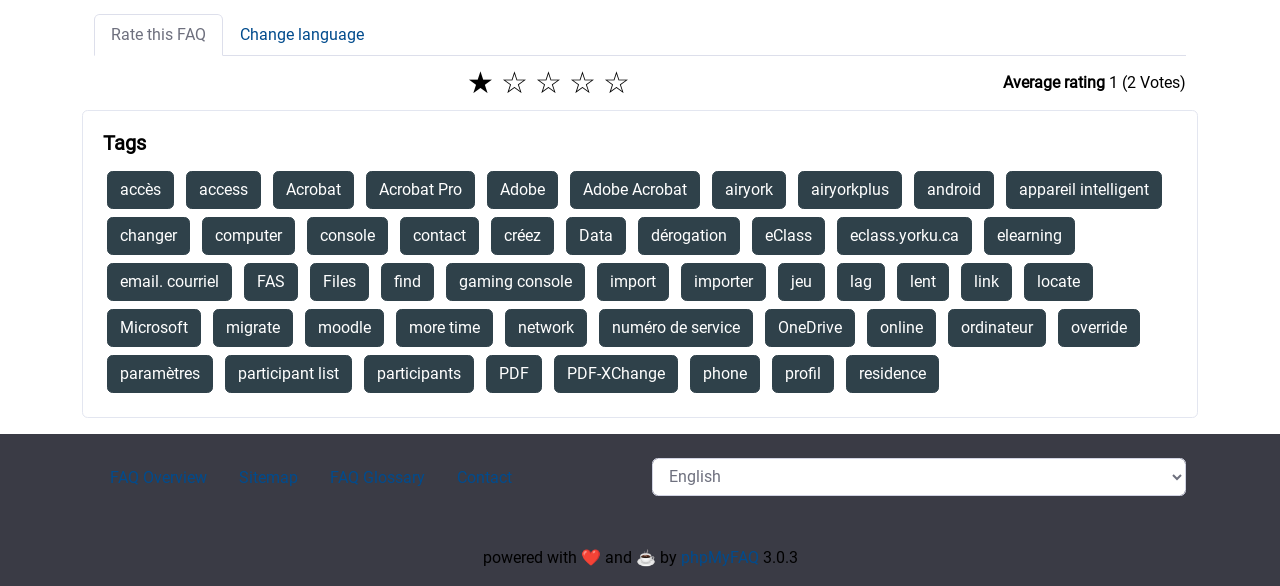What is the link text of the element with a bounding box coordinate of [0.084, 0.798, 0.162, 0.831]?
Answer the question with detailed information derived from the image.

The link text of the element with a bounding box coordinate of [0.084, 0.798, 0.162, 0.831] is 'FAQ Overview', which is a link to an overview of the FAQ section.